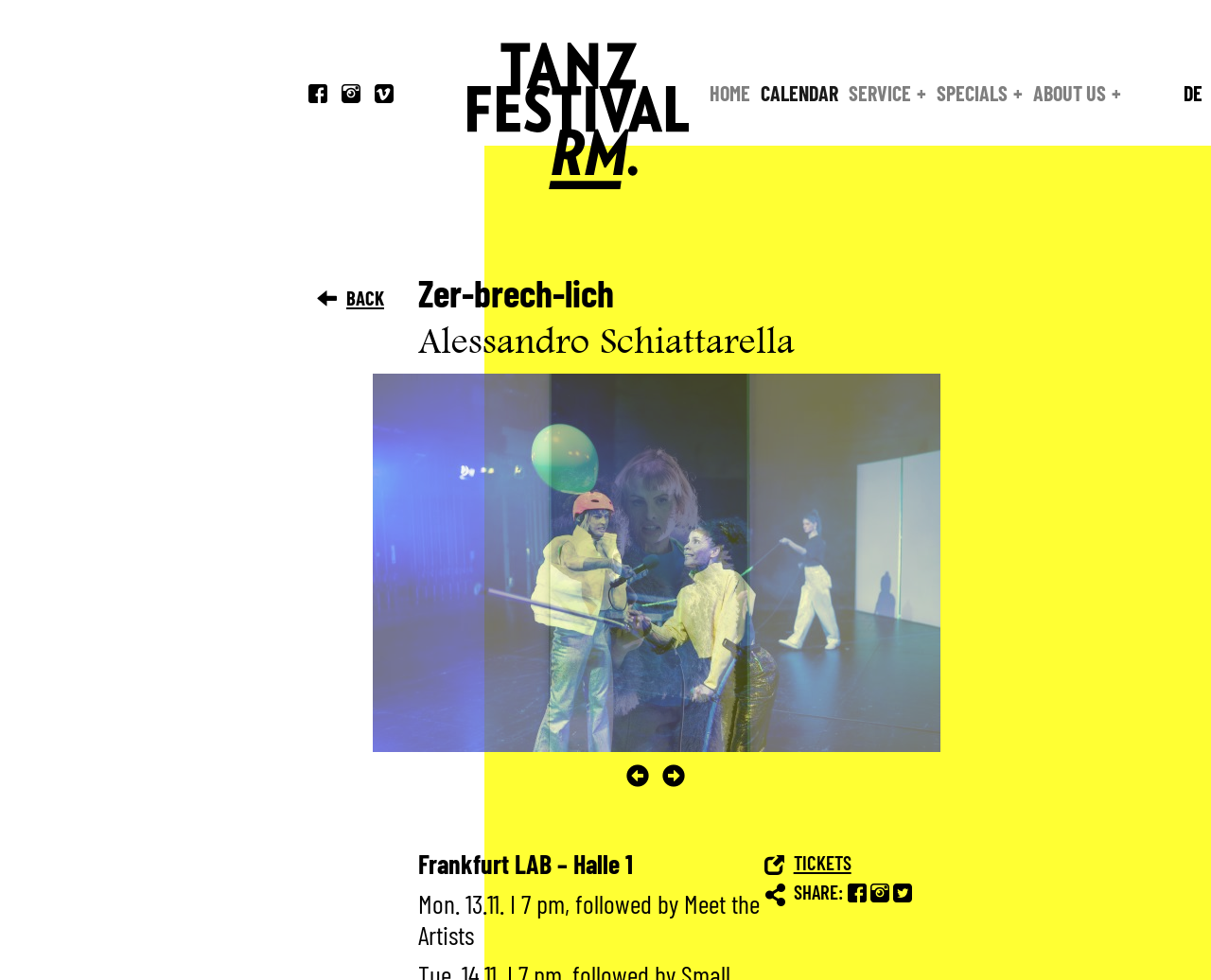What is the date and time of the event?
Please use the image to provide an in-depth answer to the question.

The date and time of the event can be found in the heading element with the text 'Mon. 13.11. I 7 pm, followed by Meet the Artists'. This element is located at [0.345, 0.906, 0.631, 0.971] coordinates.